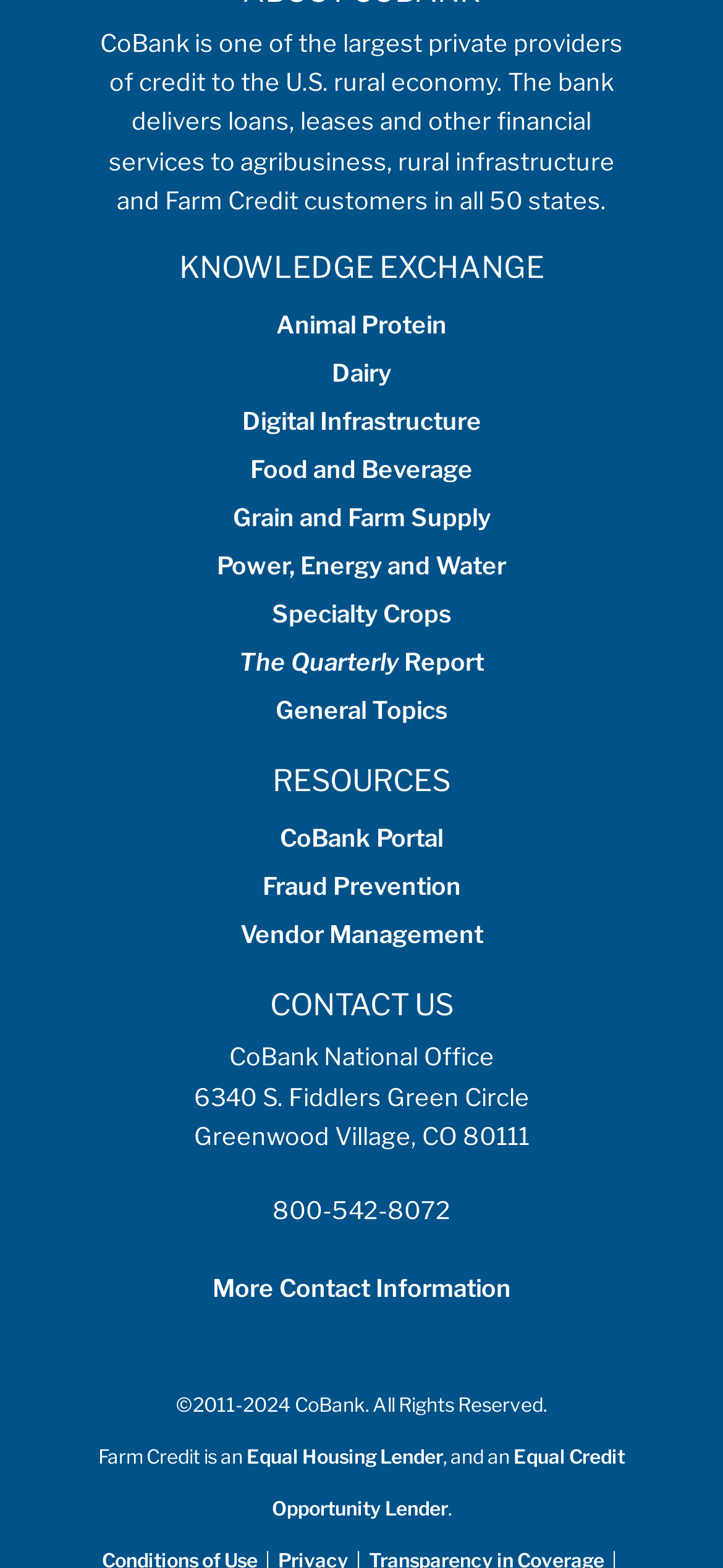Provide a single word or phrase answer to the question: 
What is CoBank?

Private provider of credit